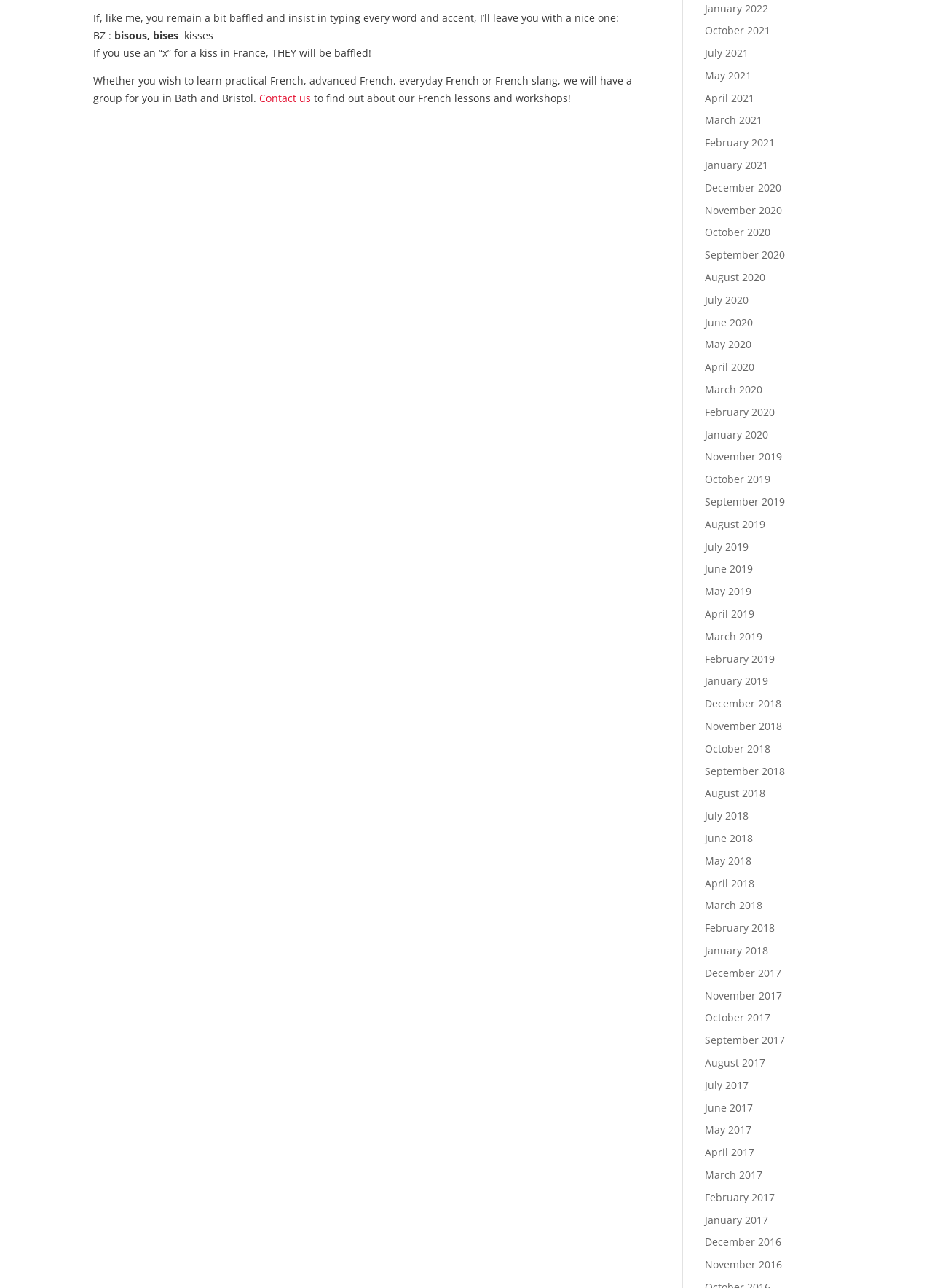Please answer the following question using a single word or phrase: 
What is the purpose of the 'Contact us' link?

To find out about French lessons